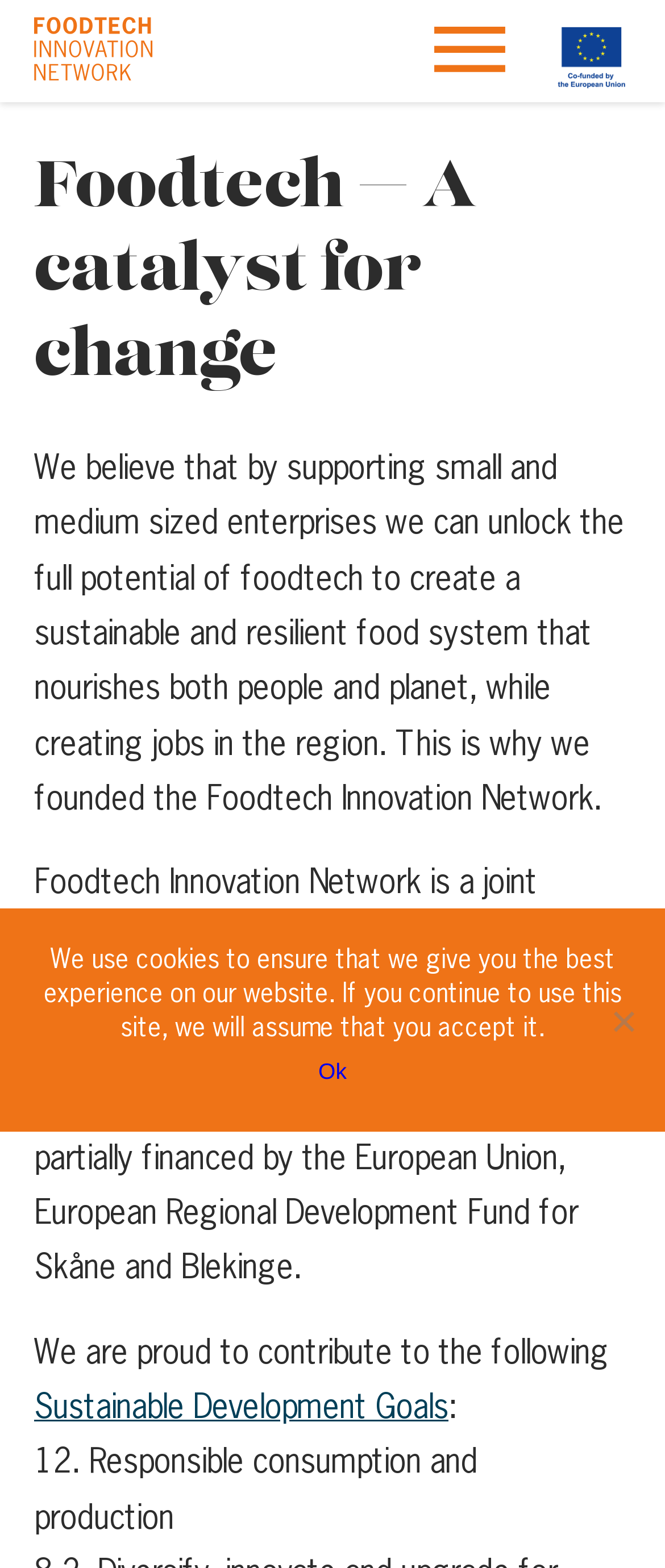Summarize the contents and layout of the webpage in detail.

The webpage is about the Foodtech Innovation Network, a community aiming to create a healthy, tasty, and sustainable food system. At the top left, there is a link to go back to the Foodtech Innovation start page, accompanied by an image. On the top right, there are two images, one of which represents the European Regional Development fund.

Below the top section, there is a heading that reads "Foodtech — A catalyst for change". Underneath the heading, there is a paragraph of text that explains the network's mission to support small and medium-sized enterprises to create a sustainable and resilient food system.

Following this, there is another paragraph that describes the network as a joint collaboration between several organizations, including Innovation Skåne, Almi Företagspartner Skåne, Lund Tekniska Högskola, Malmö Stad, and Invest In Skåne. The project is partially financed by the European Union, European Regional Development Fund for Skåne and Blekinge.

Further down, there is a section that highlights the network's contribution to the Sustainable Development Goals, with a link to learn more about it. Specifically, the network is proud to contribute to goal 12, which is Responsible Consumption and Production.

At the bottom of the page, there is a cookie notice dialog that informs users about the website's cookie policy. The dialog includes a message, an "Ok" button, and a "Nej" (meaning "No" in Swedish) option.